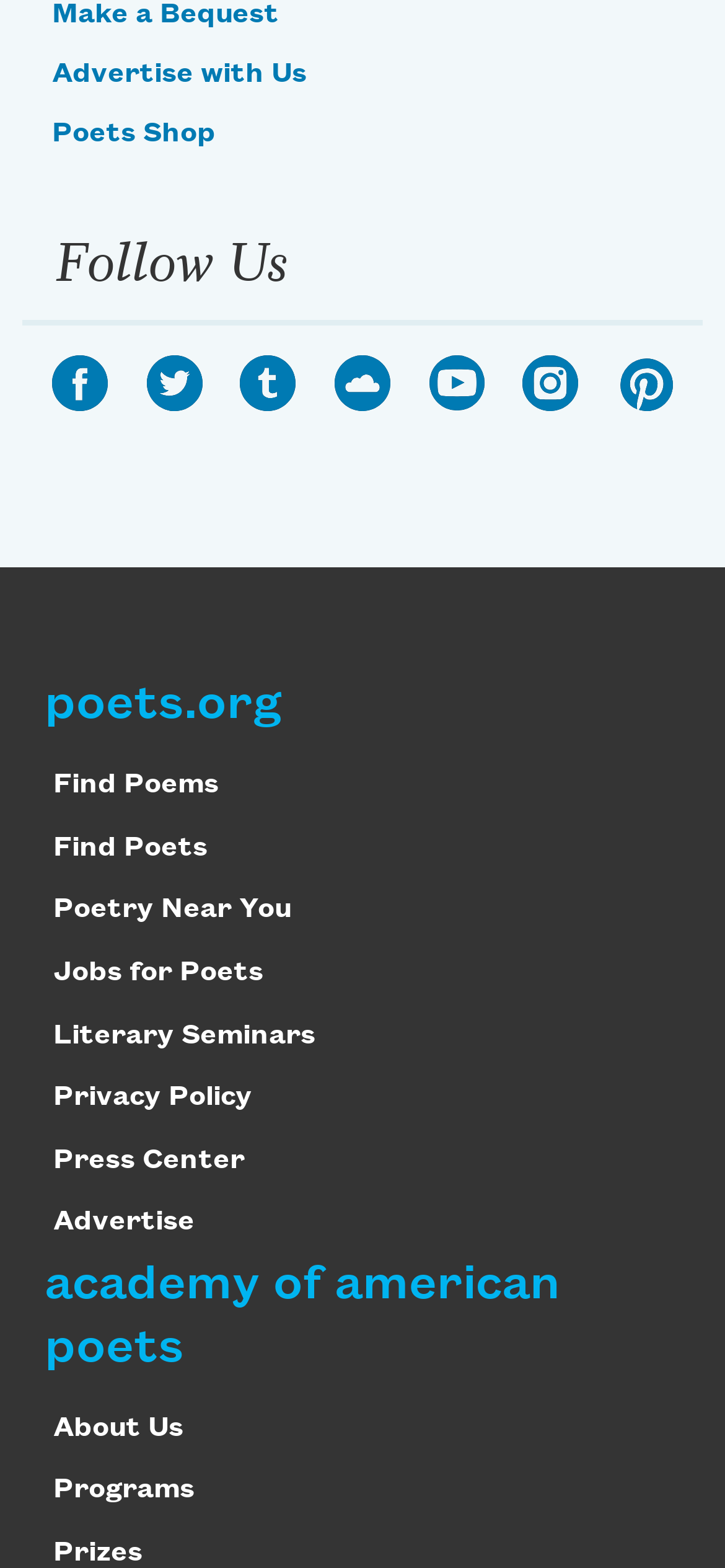What is the name of the organization?
Please interpret the details in the image and answer the question thoroughly.

I inferred this answer by looking at the footer section of the webpage, where I found a heading 'academy of american poets' with a link to the organization's website.